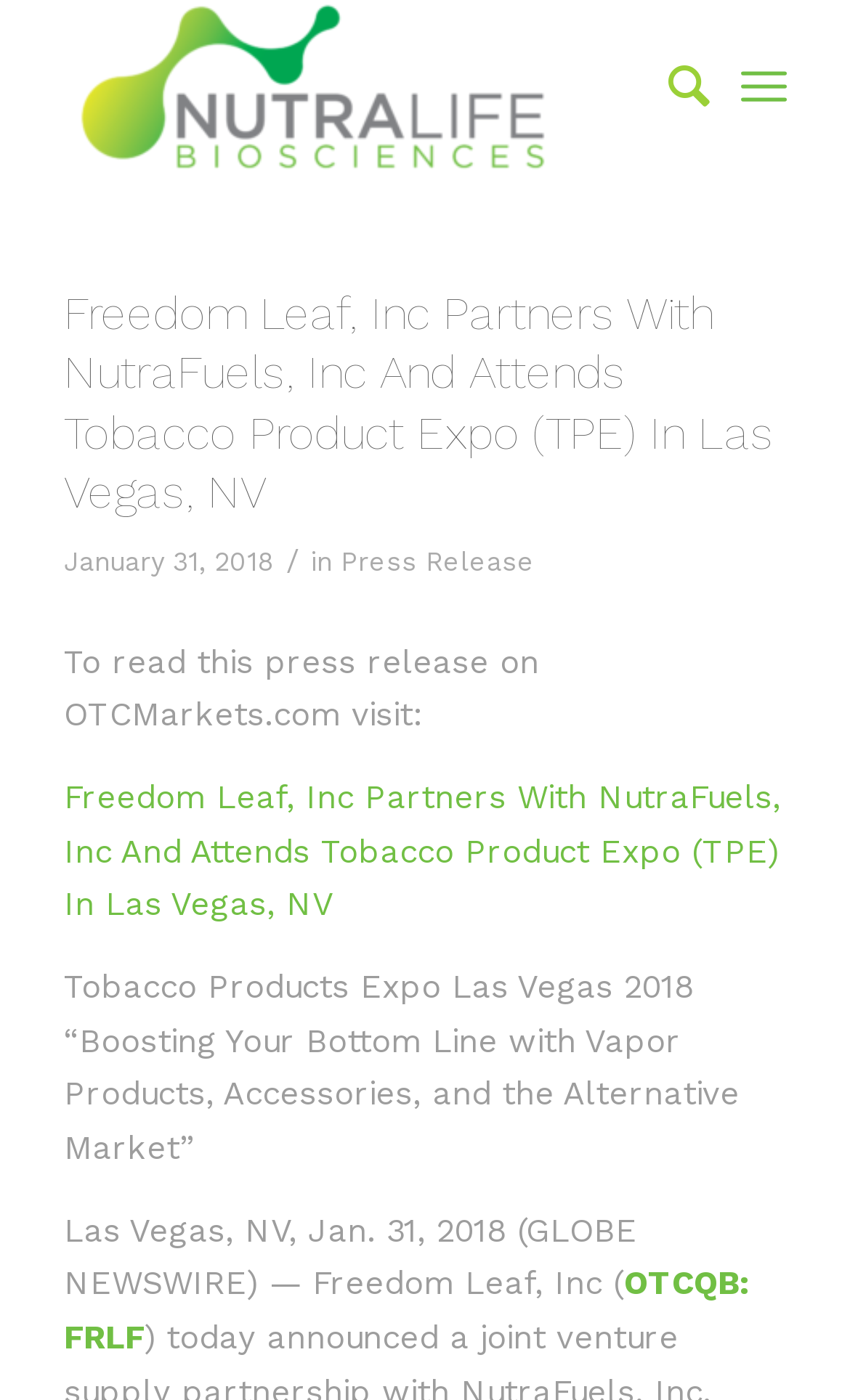From the given element description: "Press Release", find the bounding box for the UI element. Provide the coordinates as four float numbers between 0 and 1, in the order [left, top, right, bottom].

[0.401, 0.391, 0.629, 0.413]